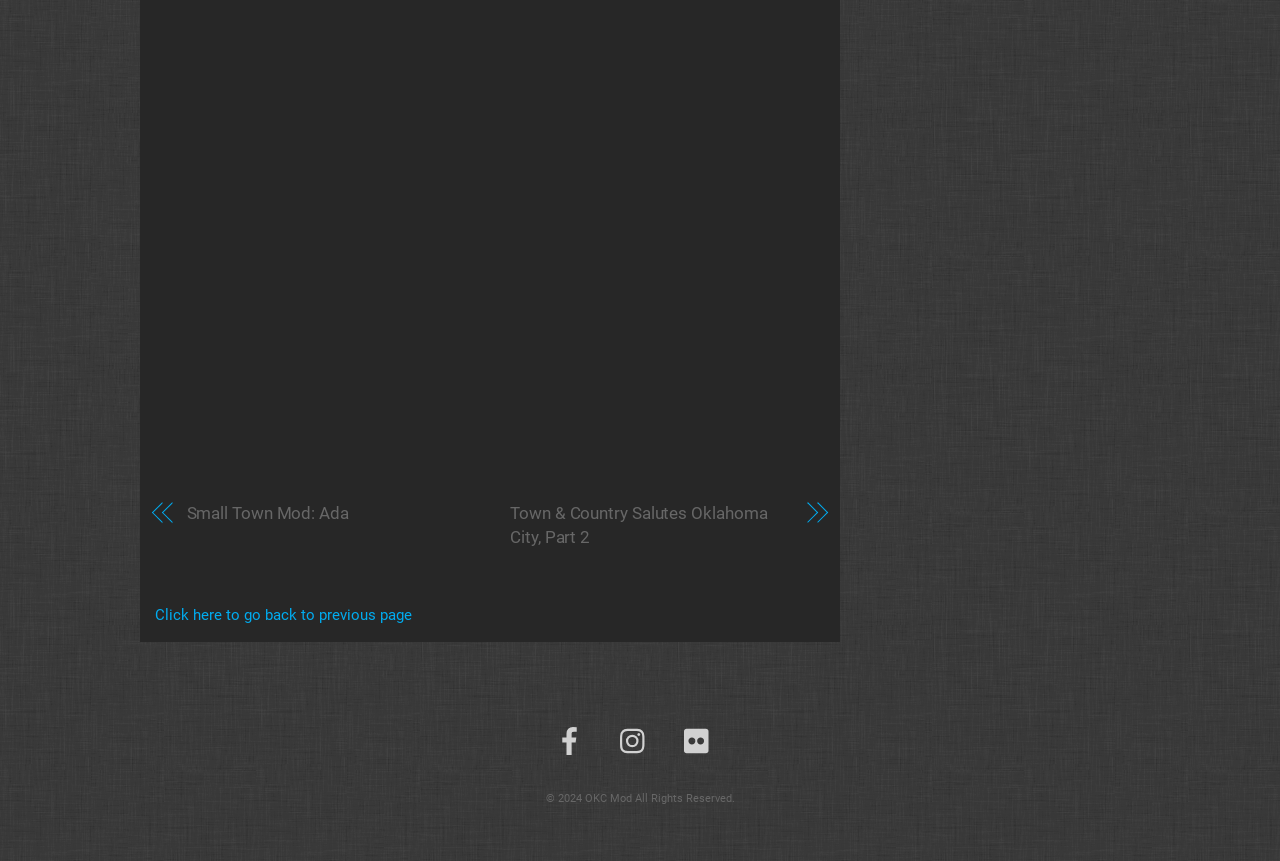What is the copyright year mentioned on the webpage?
Please provide a single word or phrase as your answer based on the screenshot.

2024